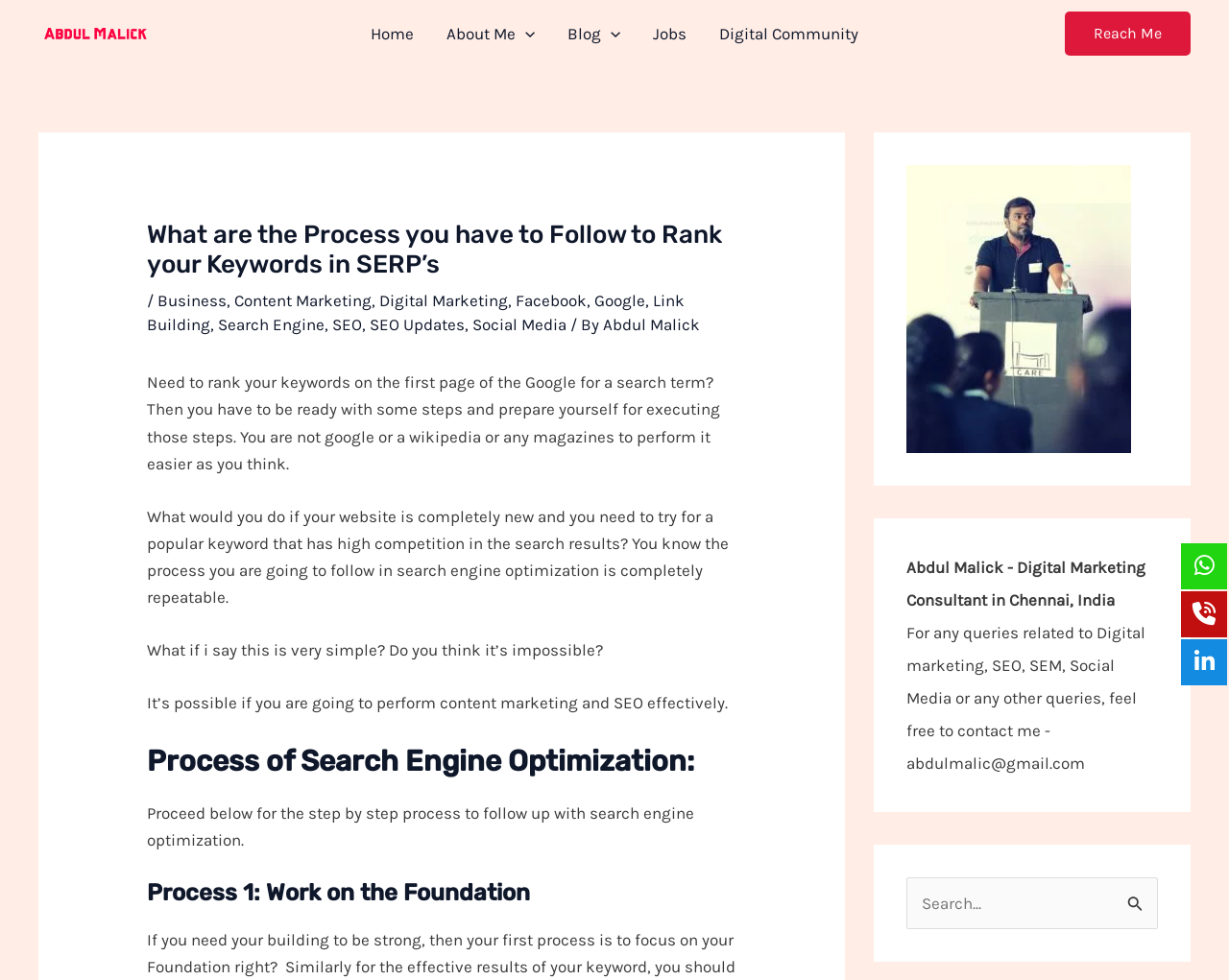Specify the bounding box coordinates of the element's region that should be clicked to achieve the following instruction: "Click on the 'Home' link". The bounding box coordinates consist of four float numbers between 0 and 1, in the format [left, top, right, bottom].

[0.288, 0.0, 0.35, 0.069]